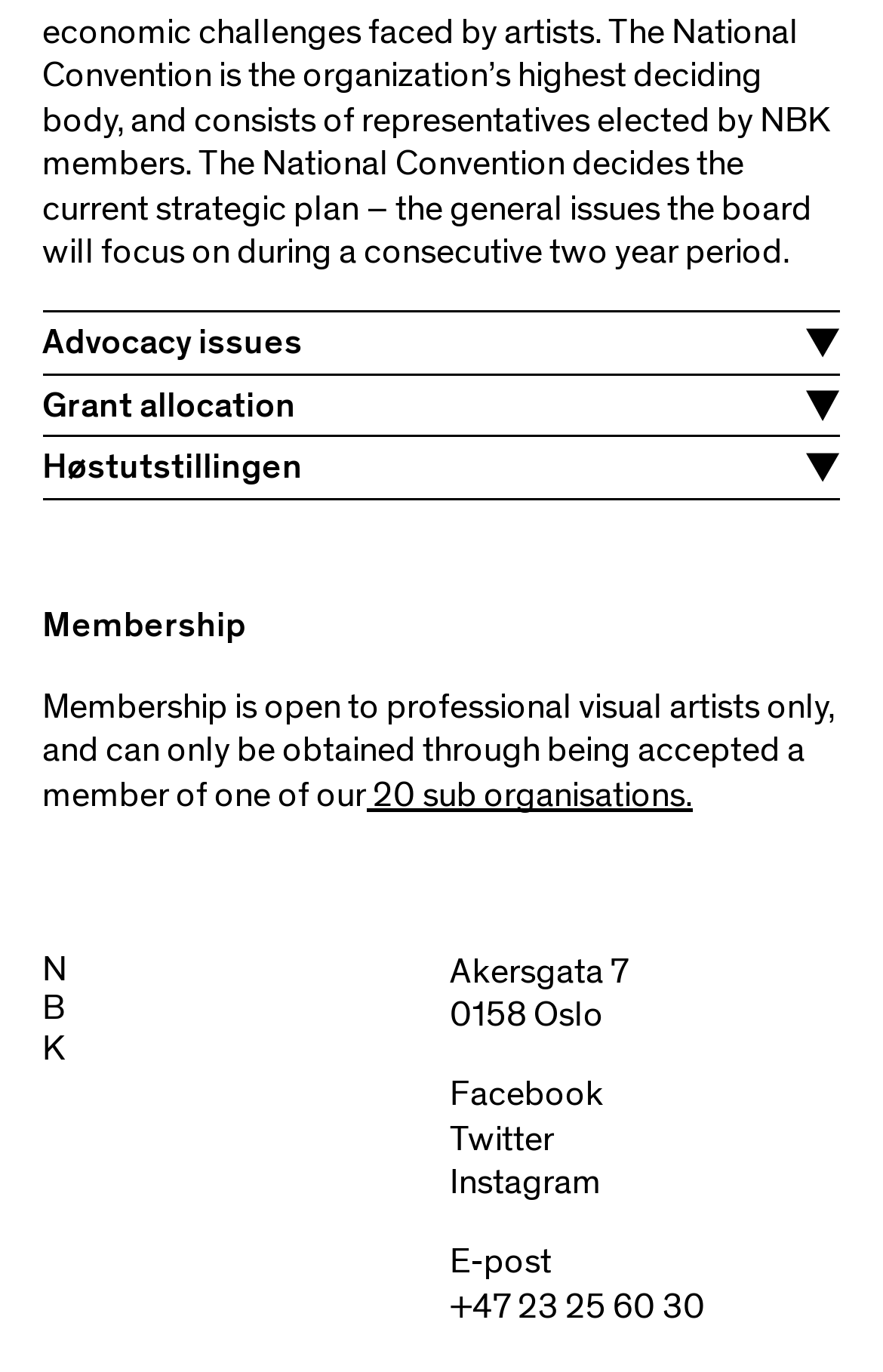Find the bounding box coordinates of the area that needs to be clicked in order to achieve the following instruction: "Call +47 23 25 60 30". The coordinates should be specified as four float numbers between 0 and 1, i.e., [left, top, right, bottom].

[0.509, 0.937, 0.799, 0.968]